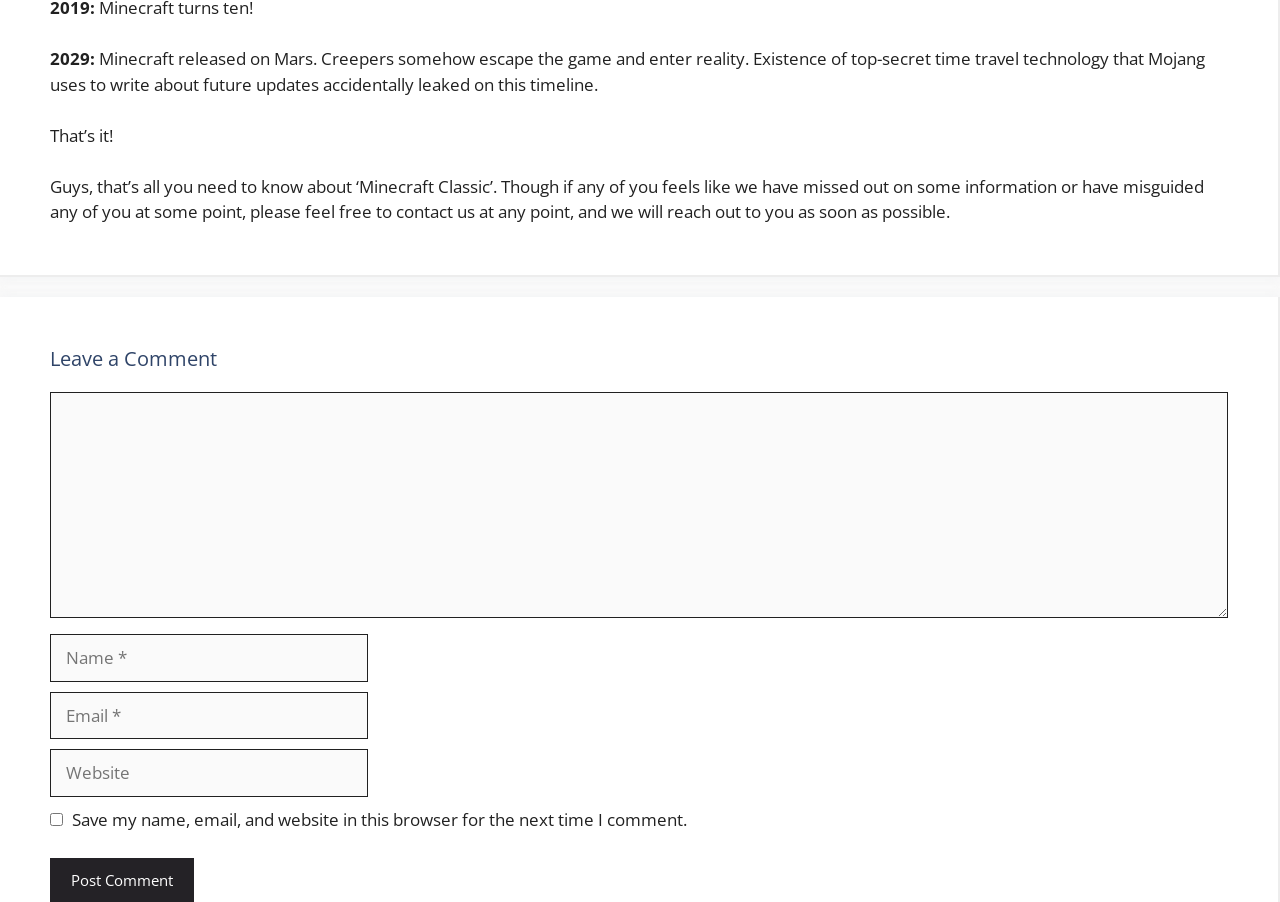What is the topic of the article?
Answer the question with just one word or phrase using the image.

Minecraft Classic